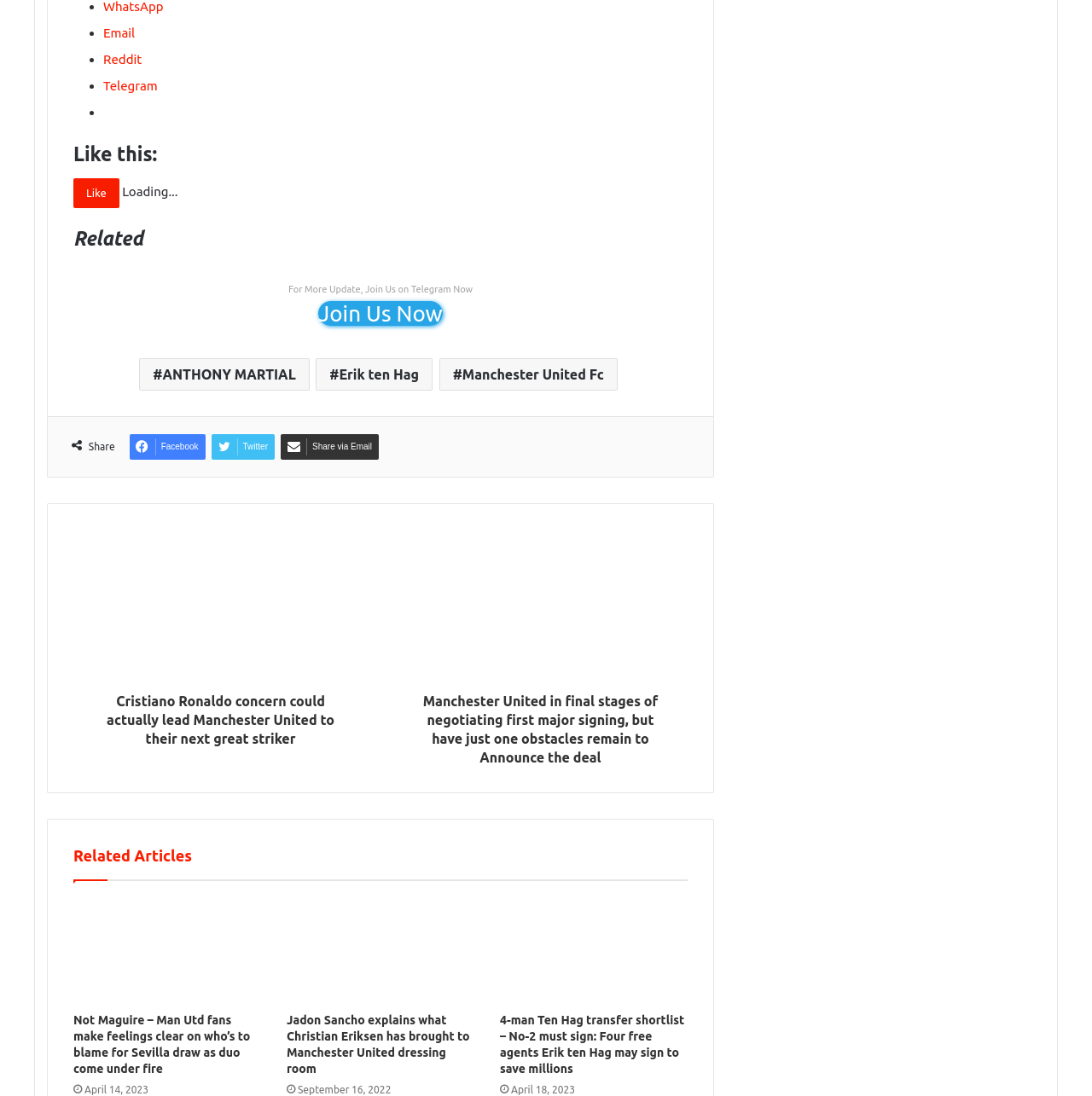Identify the bounding box coordinates of the area that should be clicked in order to complete the given instruction: "View Manchester United in final stages of negotiating first major signing article". The bounding box coordinates should be four float numbers between 0 and 1, i.e., [left, top, right, bottom].

[0.36, 0.623, 0.63, 0.699]